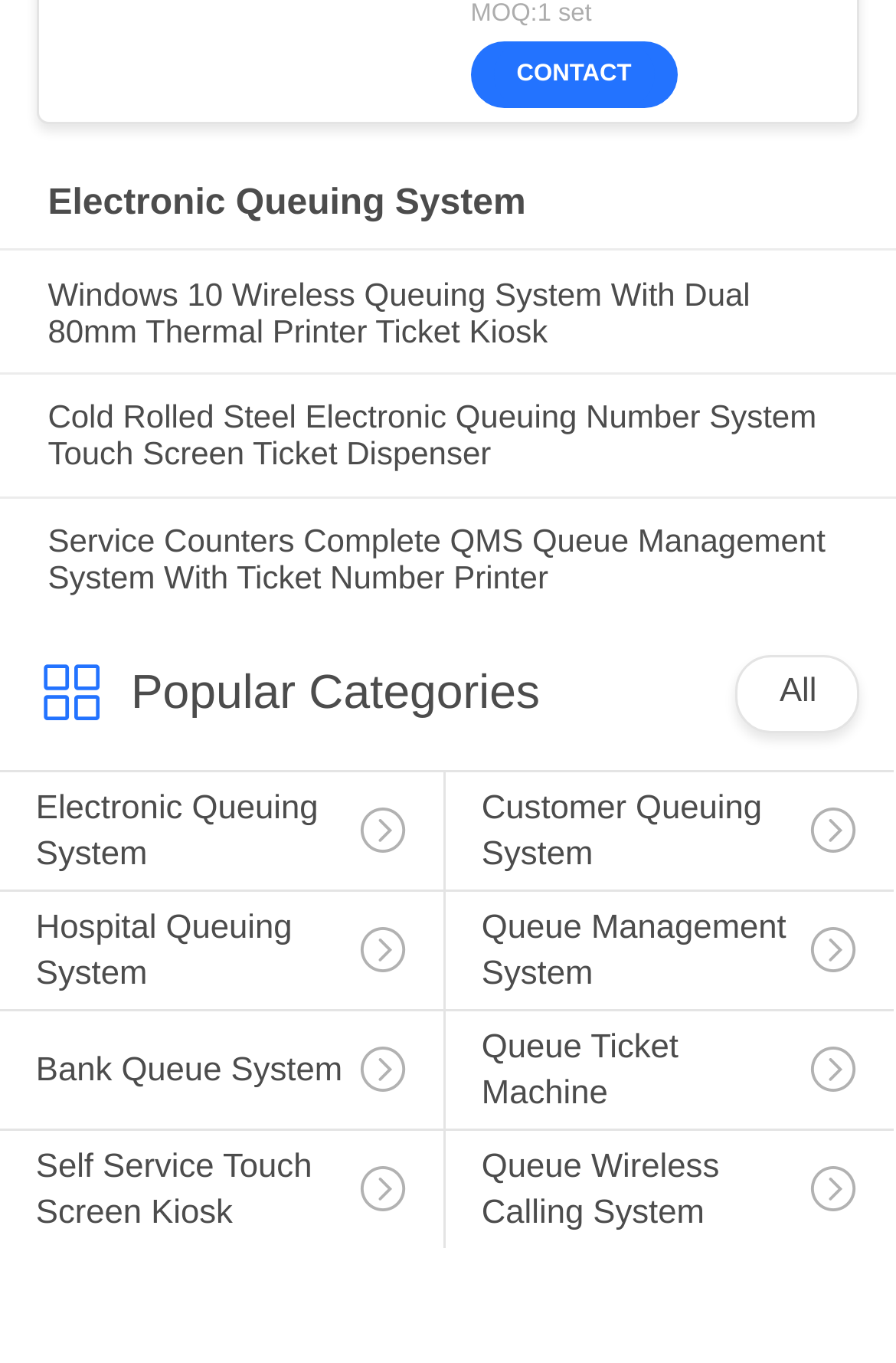Refer to the image and provide a thorough answer to this question:
How many categories are listed?

I counted the number of links with a heading element that contains a category name, such as 'Electronic Queuing System', 'Customer Queuing System', etc. There are 7 of them.